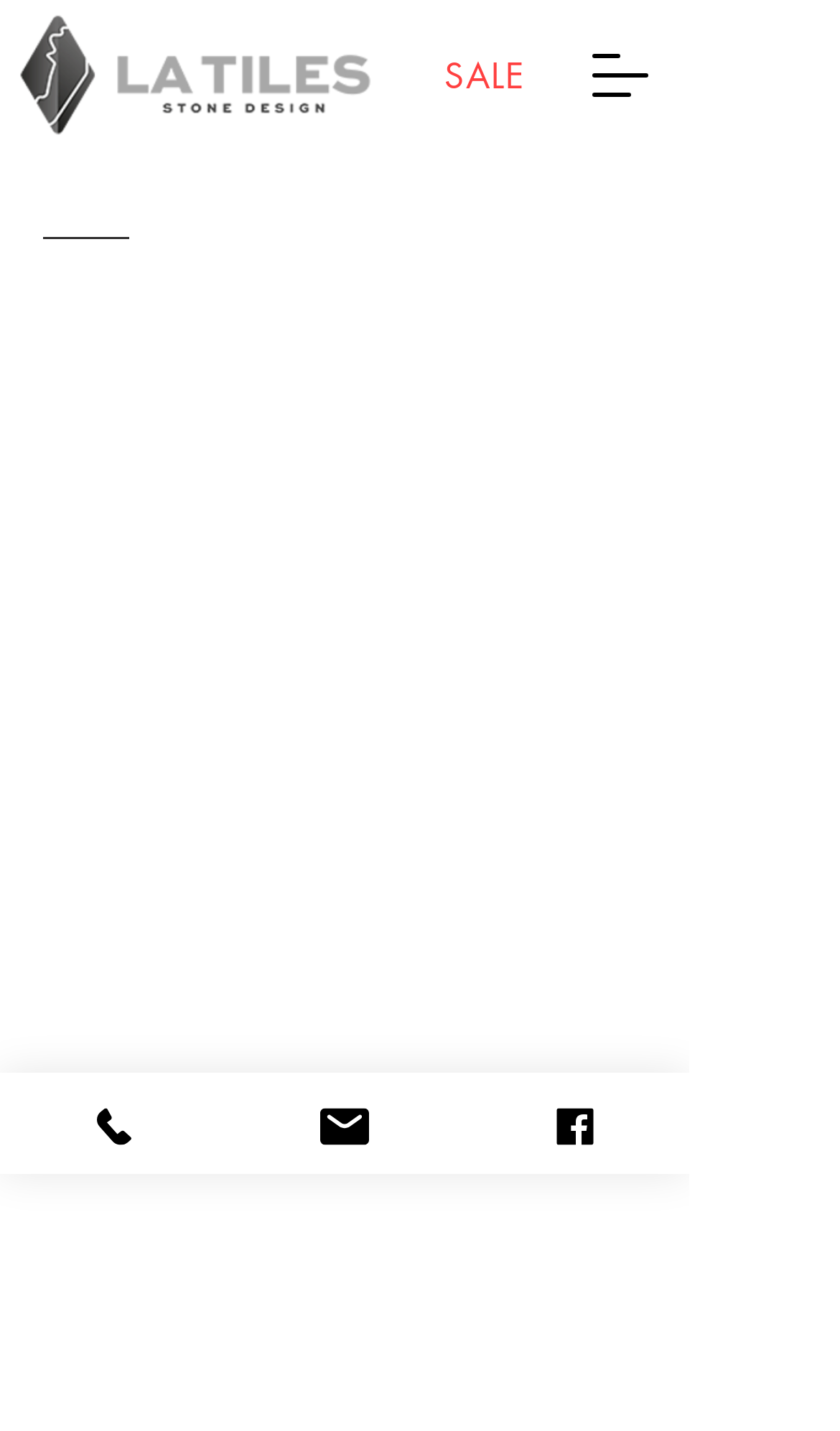Using the information from the screenshot, answer the following question thoroughly:
What is the hardness of soapstone?

According to the webpage, soapstone varies on the Mohs scale between 1 and 5, but most soapstone ranks between 2.5 and 3.5, which is similar in hardness to marble.